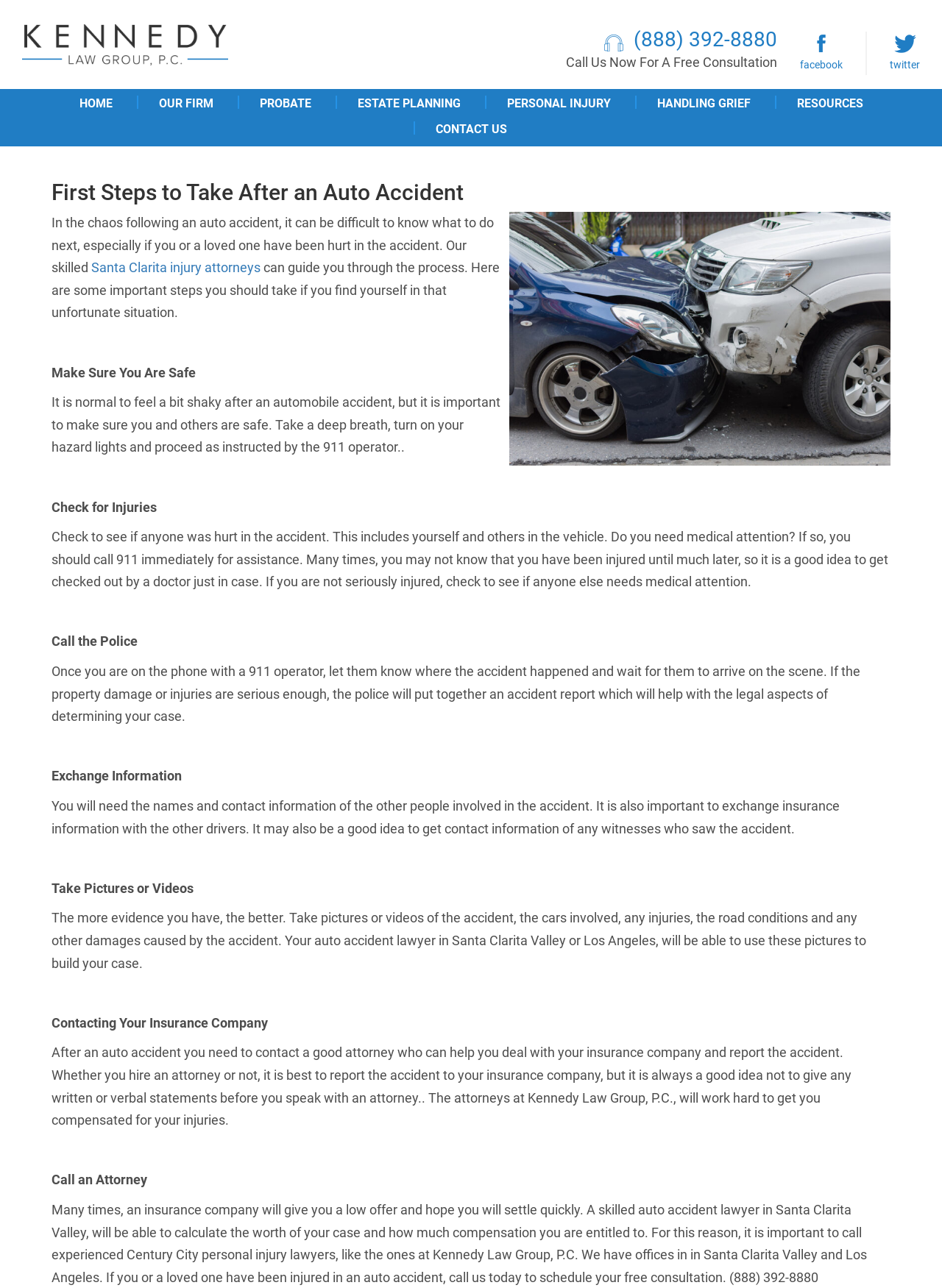Please identify the bounding box coordinates of the element I should click to complete this instruction: 'contact Josh Blackman'. The coordinates should be given as four float numbers between 0 and 1, like this: [left, top, right, bottom].

None